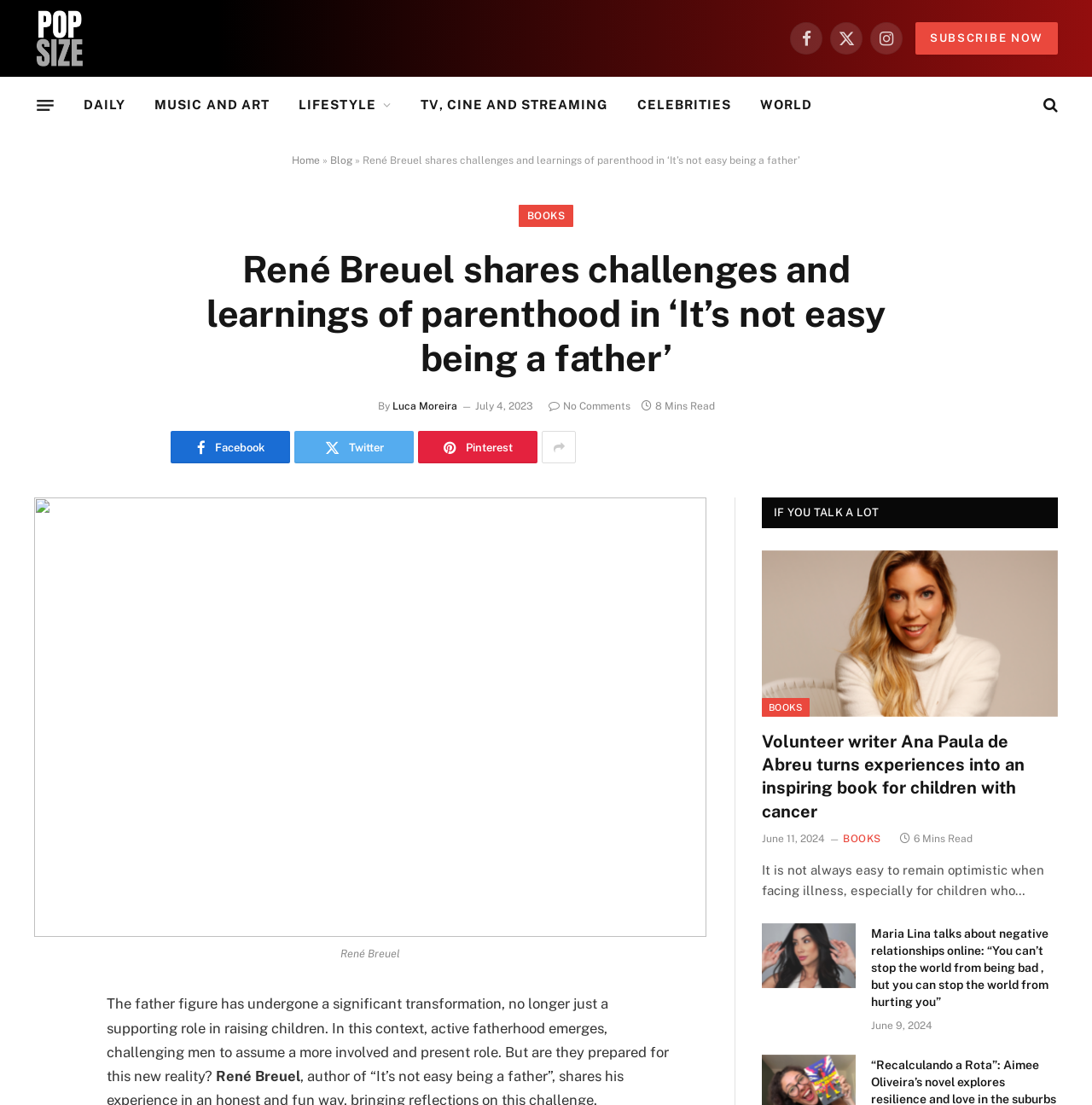Identify the headline of the webpage and generate its text content.

René Breuel shares challenges and learnings of parenthood in ‘It’s not easy being a father’